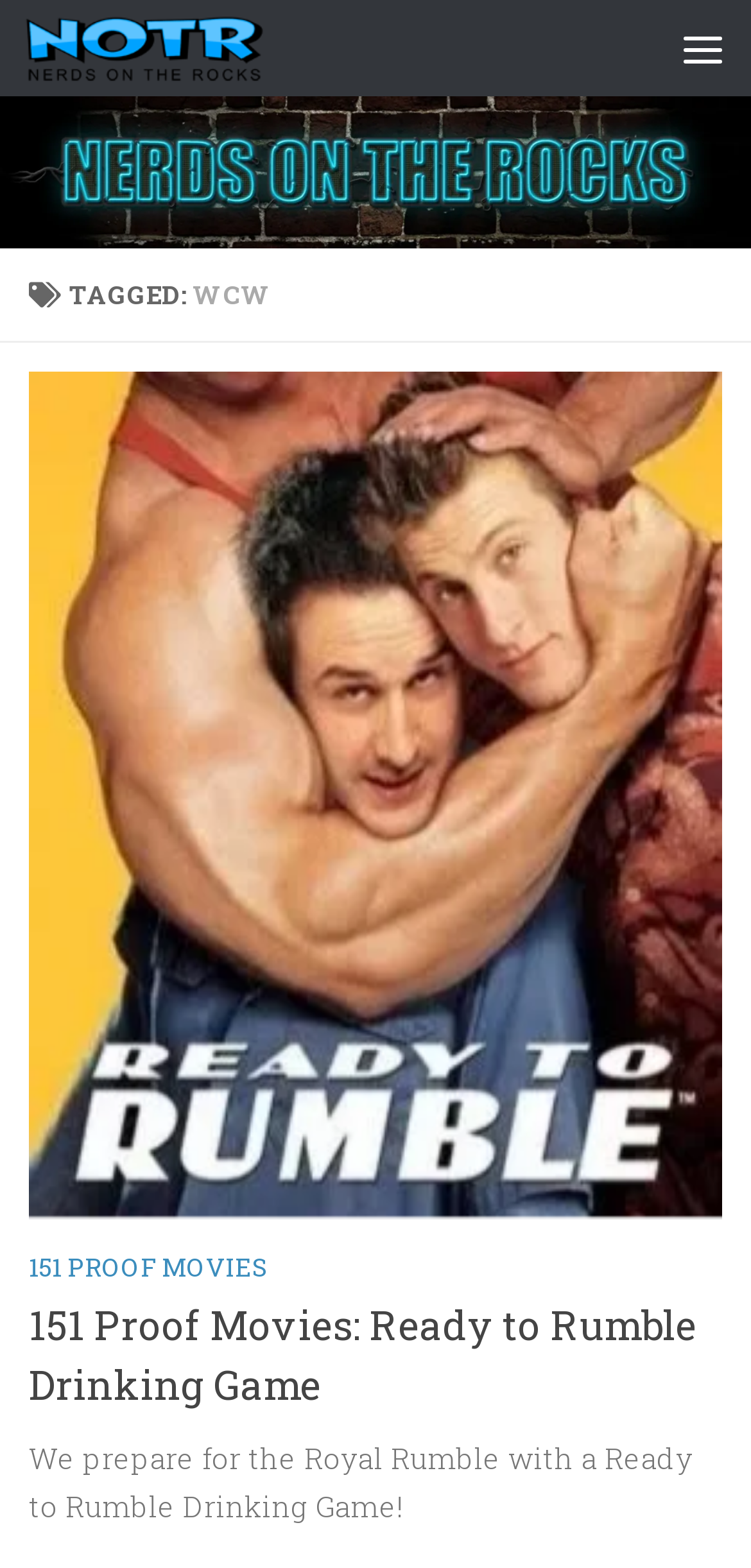What is the purpose of the 'Skip to content' link? Based on the image, give a response in one word or a short phrase.

To skip navigation